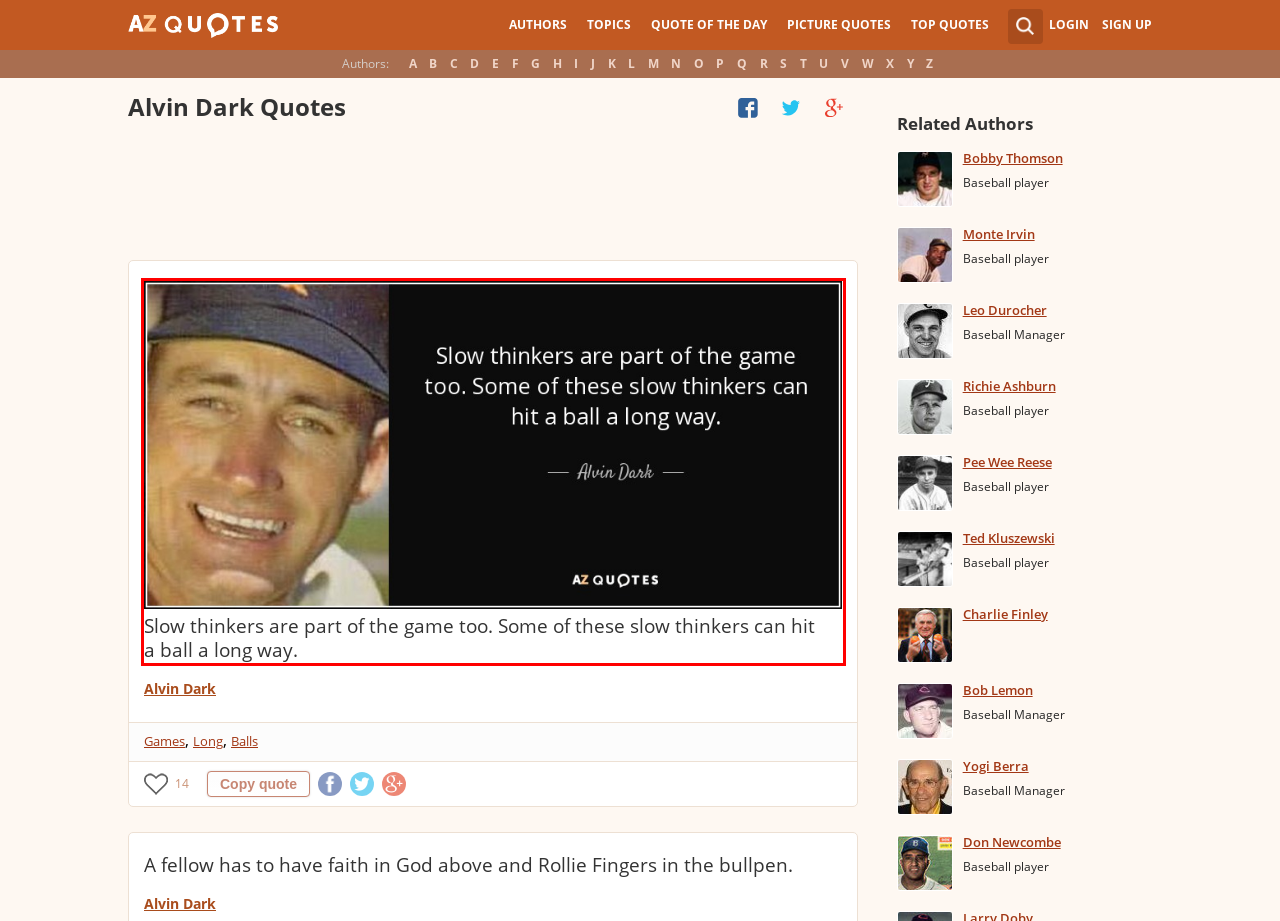Within the screenshot of a webpage, identify the red bounding box and perform OCR to capture the text content it contains.

Slow thinkers are part of the game too. Some of these slow thinkers can hit a ball a long way.